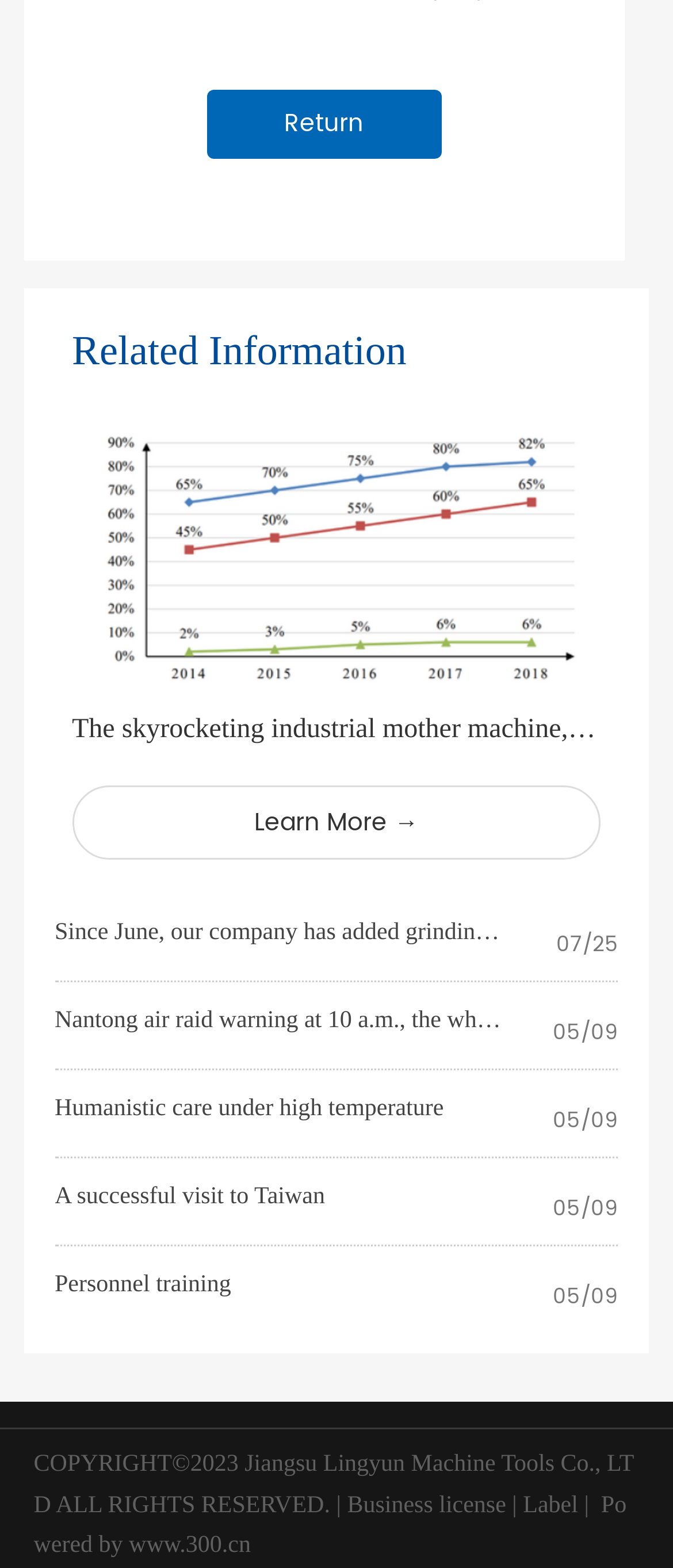Highlight the bounding box coordinates of the element you need to click to perform the following instruction: "View 'Since June, our company has added grinding and processing business'."

[0.081, 0.587, 0.749, 0.622]